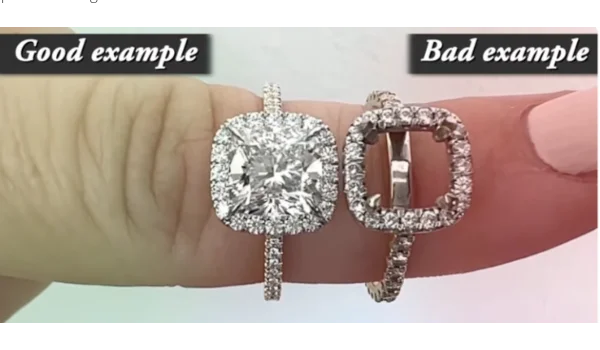Generate an in-depth description of the image you see.

The image showcases two engagement rings displayed on a hand, illustrating the difference between an ideal and less desirable design. The ring on the left is highlighted as the "Good example," featuring a sparkling round diamond with a well-proportioned halo setting, enhancing its beauty and brilliance. In contrast, the "Bad example" on the right features a hollow or less refined design, which lacks the same visual appeal. This comparison emphasizes the importance of proportionality in ring design, particularly the relationship between the diamond and its surrounding halo, crucial for achieving an attractive and balanced look in custom jewelry.